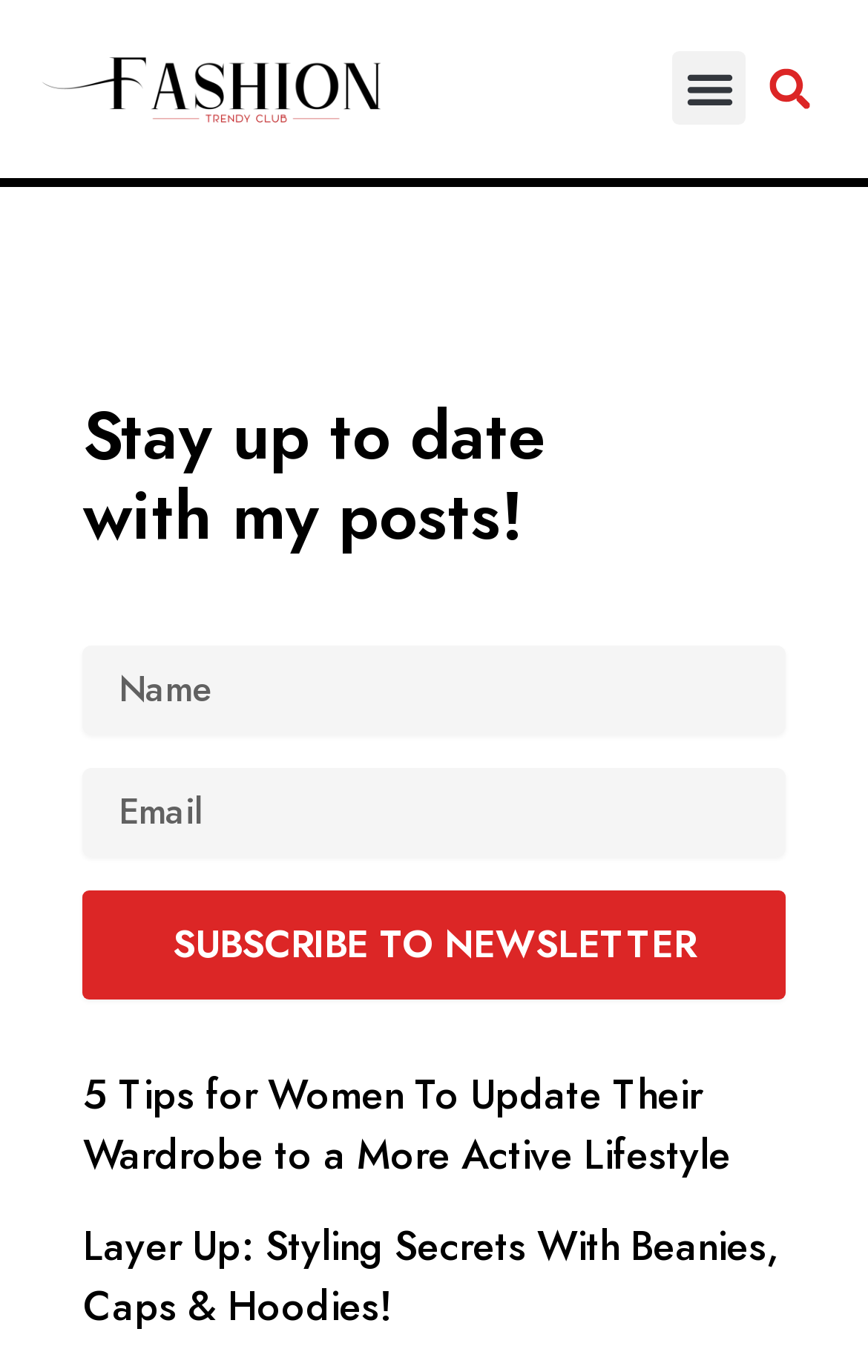Show me the bounding box coordinates of the clickable region to achieve the task as per the instruction: "Read the article about updating wardrobe".

[0.096, 0.776, 0.904, 0.864]